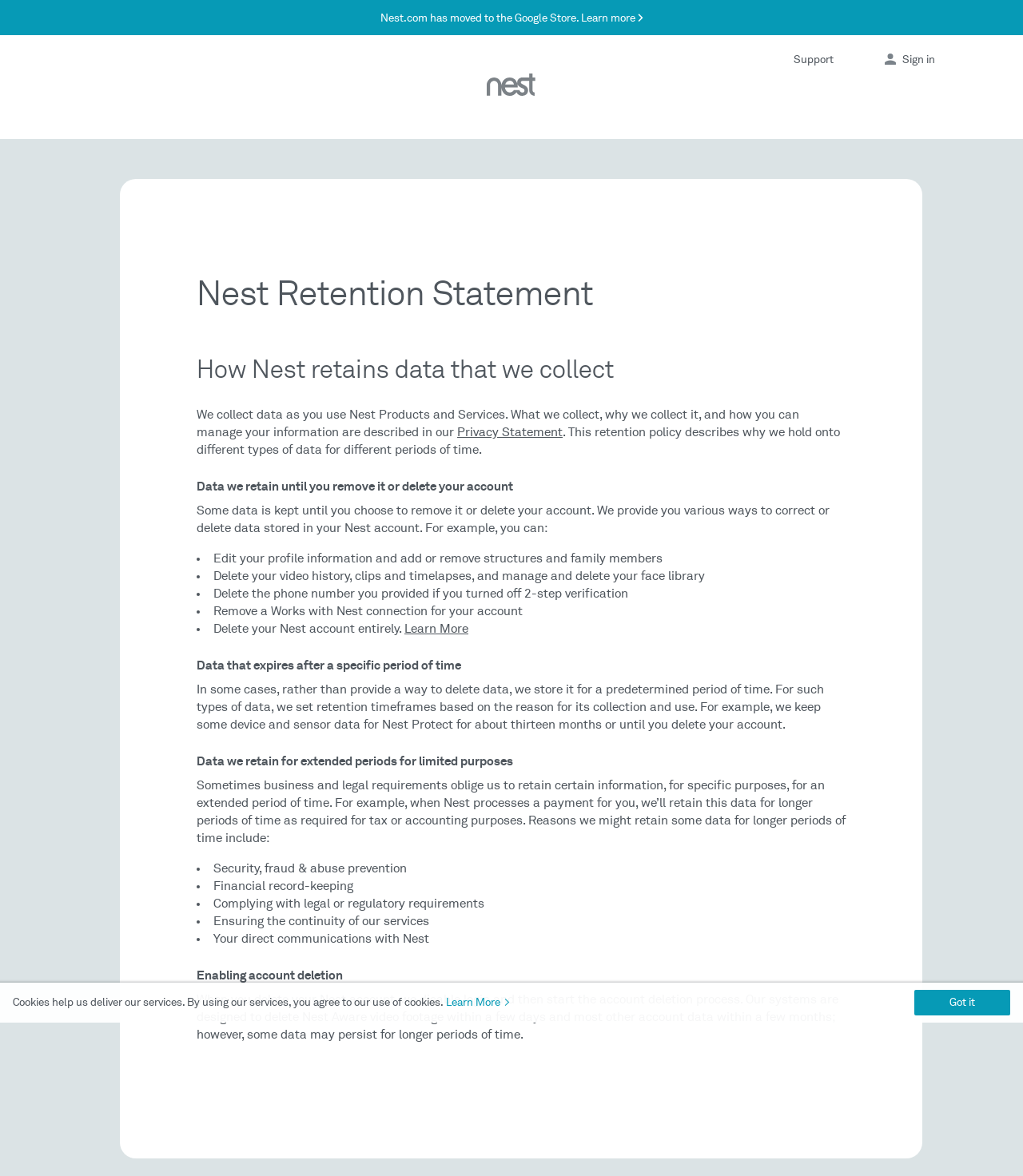Given the webpage screenshot, identify the bounding box of the UI element that matches this description: "General Questions".

None